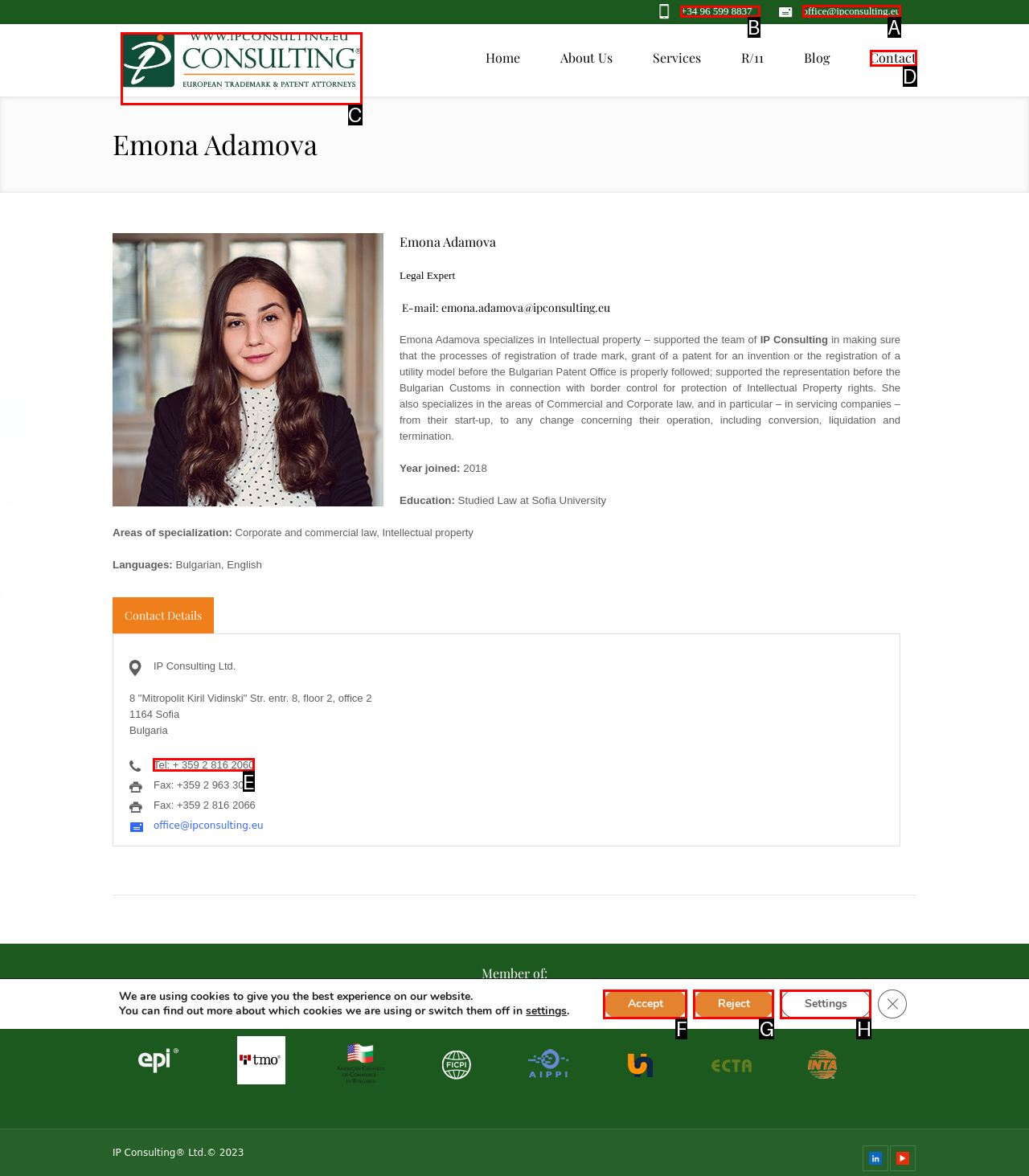Identify the correct UI element to click for the following task: Call the office phone number Choose the option's letter based on the given choices.

E